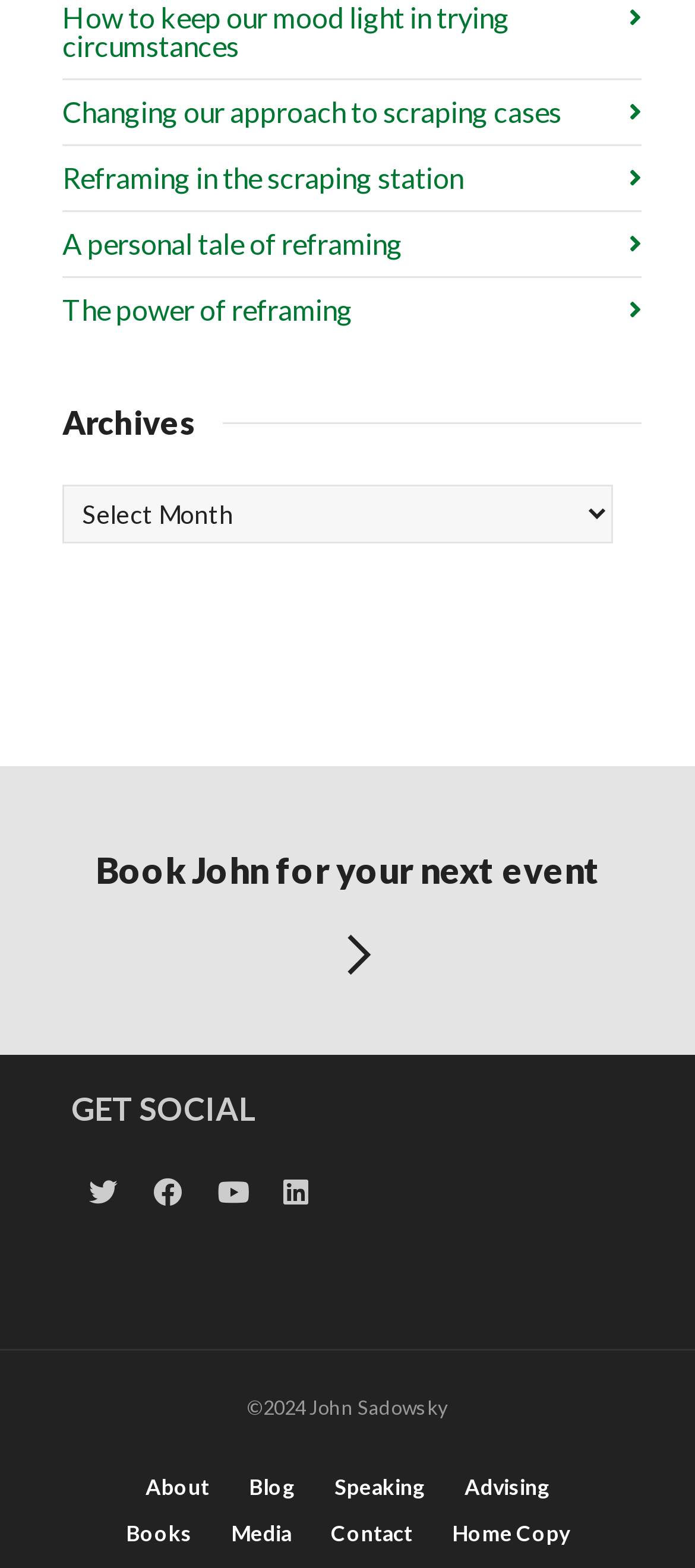What social media platforms are linked on this page?
Deliver a detailed and extensive answer to the question.

I counted the number of social media links on the page, which are represented by icons, and found that there are four of them. The icons are not explicitly labeled, but they are commonly used to represent social media platforms.